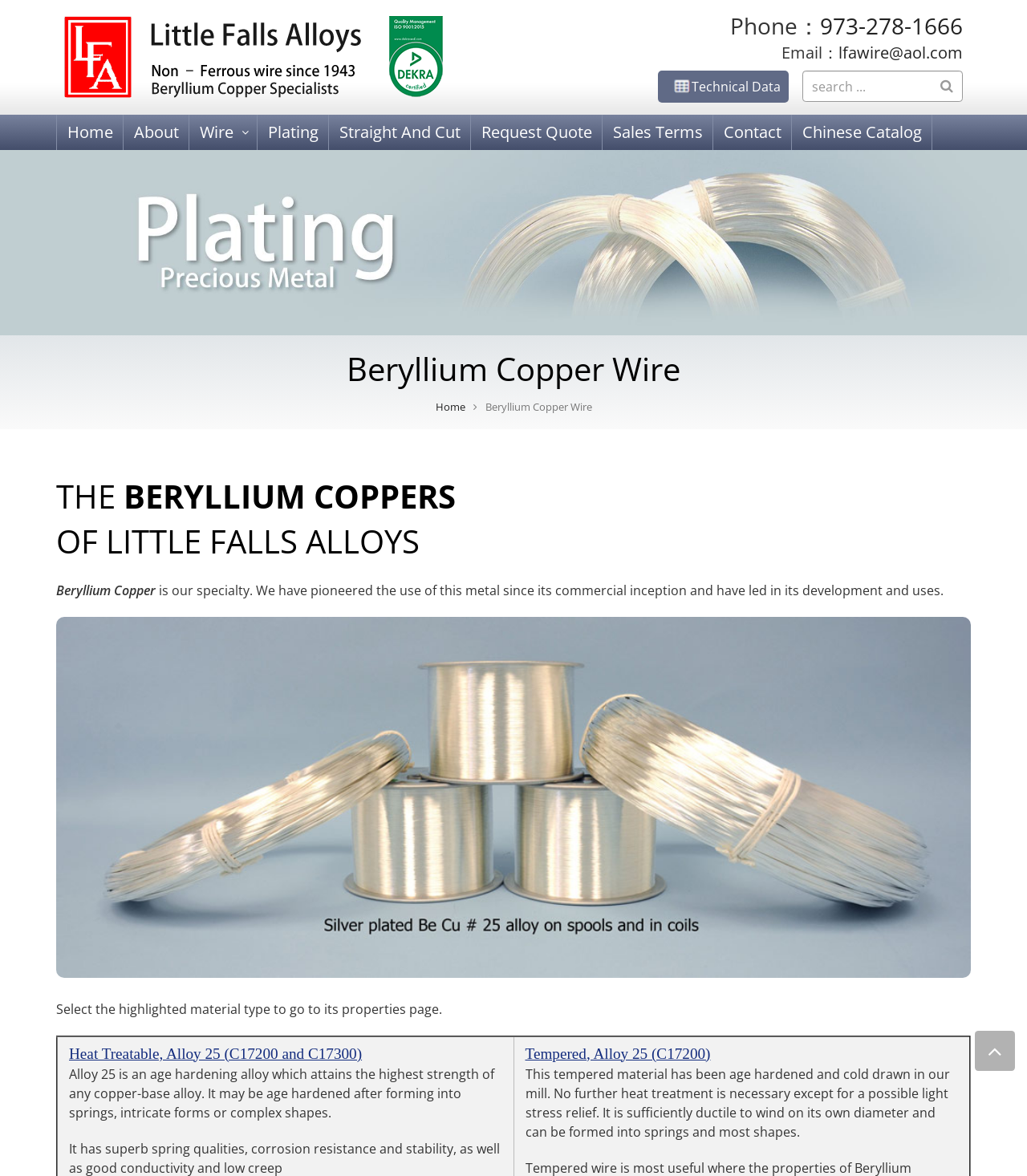Please provide a comprehensive response to the question based on the details in the image: What is the phone number of Little Falls Alloys?

The phone number of Little Falls Alloys can be found on the top right corner of the webpage, next to the 'Phone:' label.